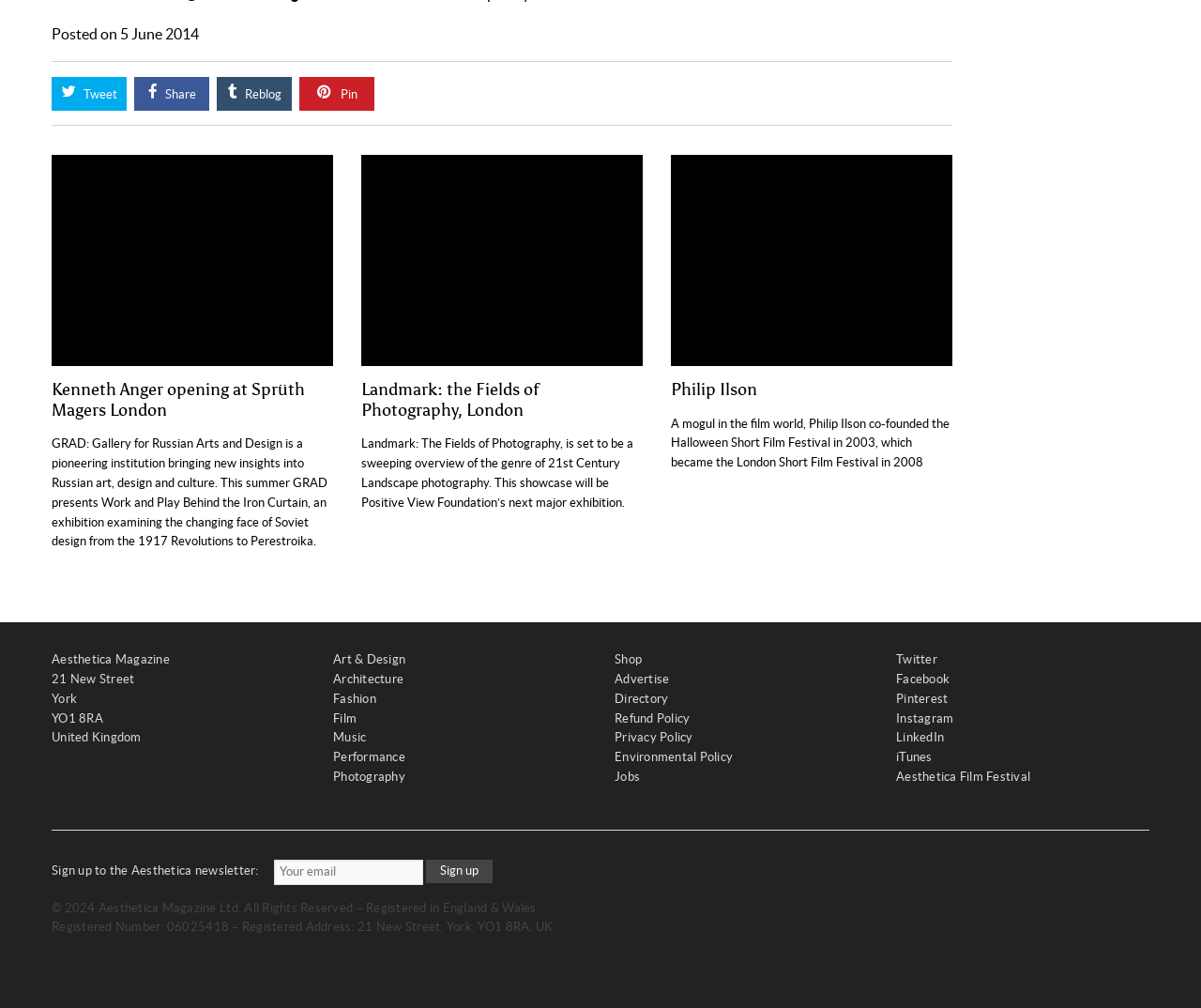What is the date of the post?
Answer the question with as much detail as possible.

The date of the post can be found at the top of the webpage, where it says 'Posted on 5 June 2014'.